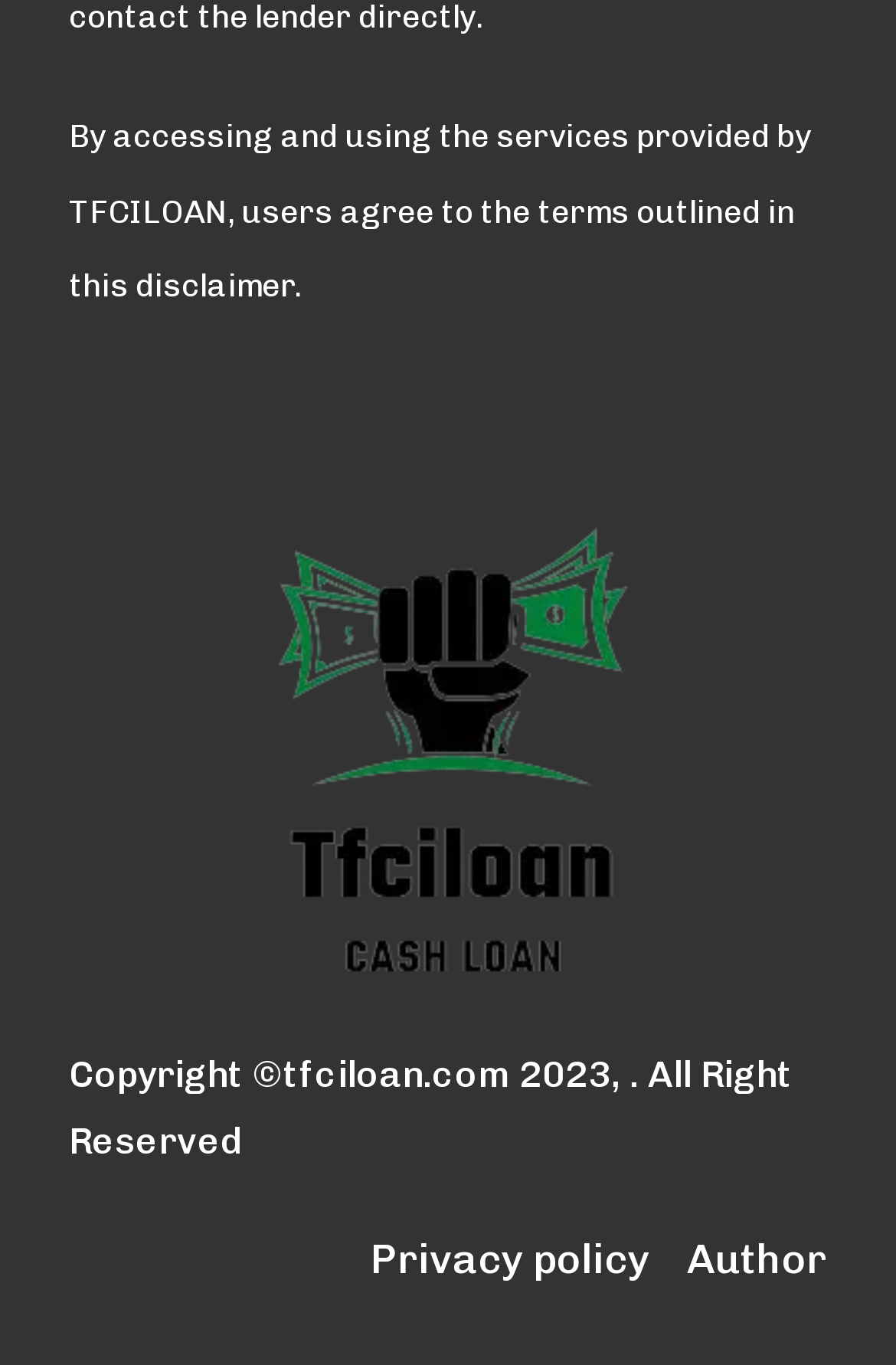Using the format (top-left x, top-left y, bottom-right x, bottom-right y), provide the bounding box coordinates for the described UI element. All values should be floating point numbers between 0 and 1: Privacy policy

[0.413, 0.895, 0.726, 0.95]